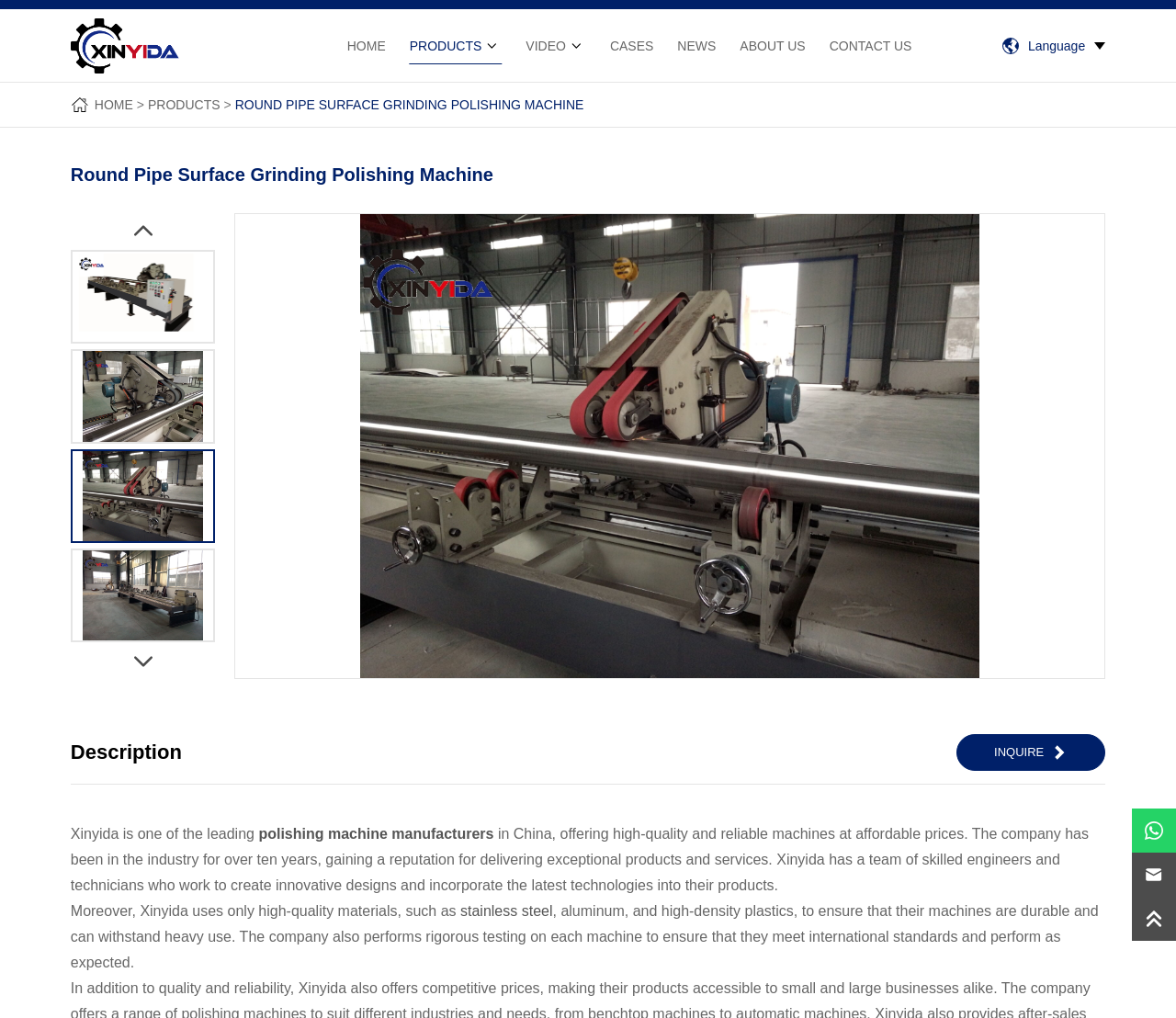Carefully examine the image and provide an in-depth answer to the question: What is the name of the company?

The company name is mentioned in the top-left corner of the webpage, where it says 'Round Pipe Surface Grinding Polishing Machine - Polishing Machinery - Xinyida'. It is also mentioned in the description section, where it says 'Xinyida is one of the leading polishing machine manufacturers in China...'.